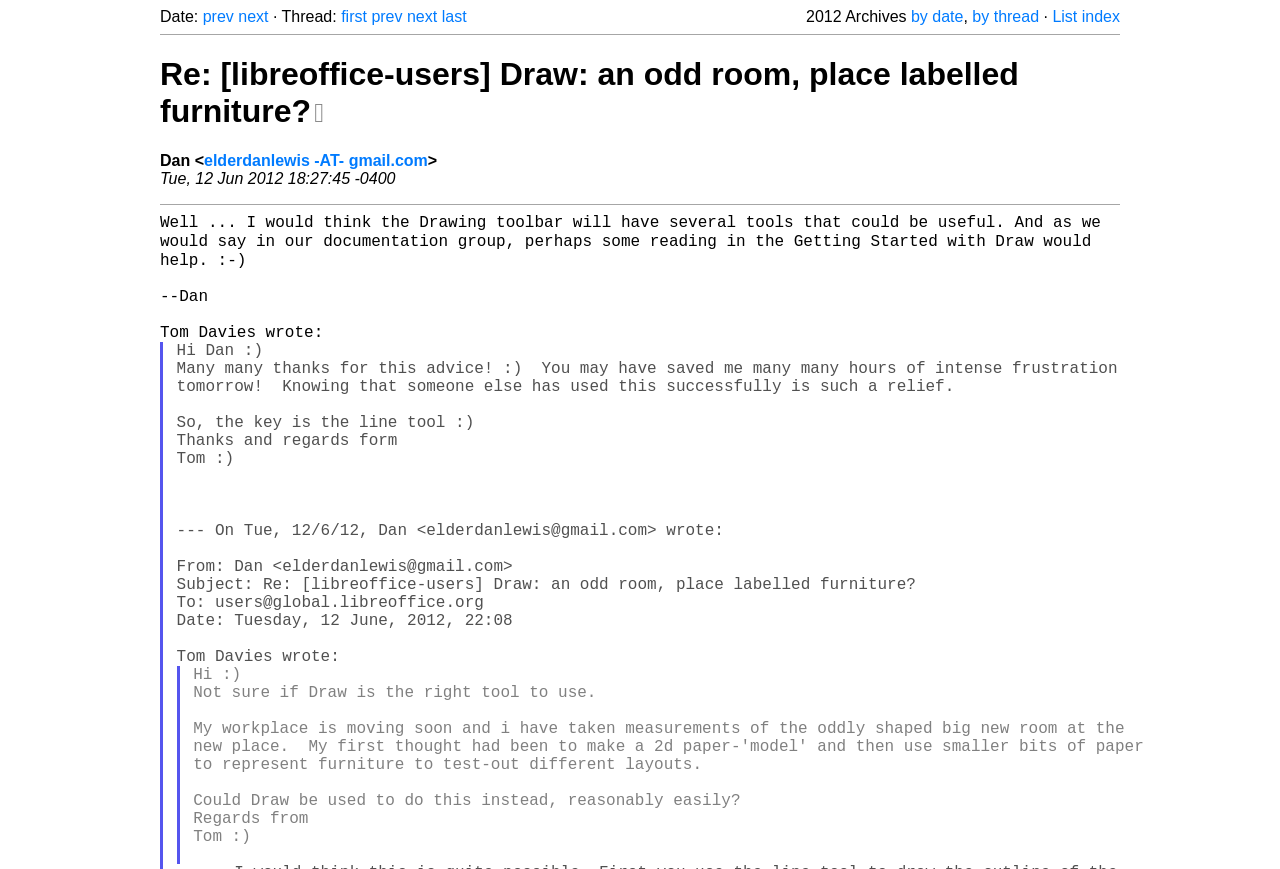Give a one-word or phrase response to the following question: What is the name of the person who replied to the email?

Tom Davies